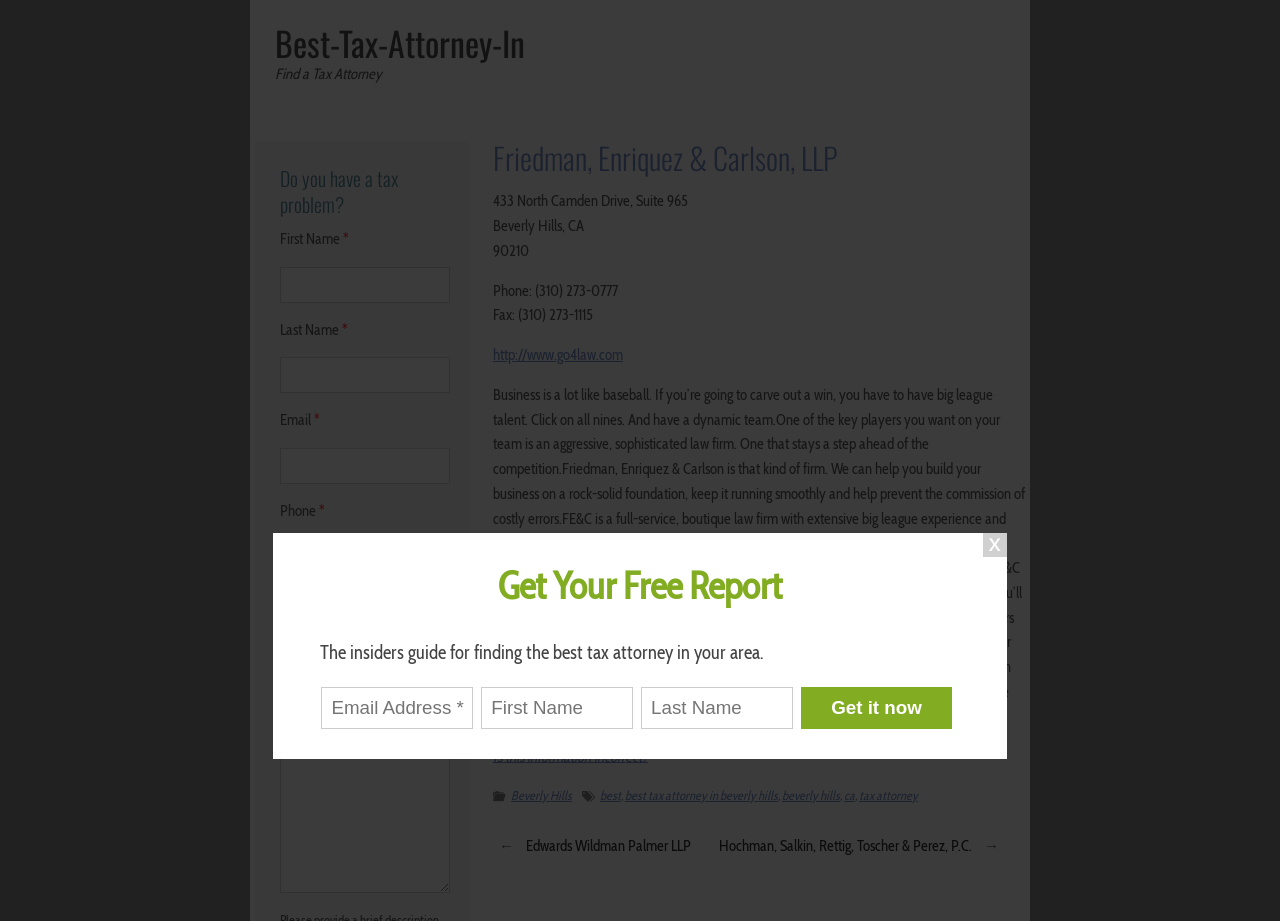What is the website of Friedman, Enriquez & Carlson, LLP?
Using the image provided, answer with just one word or phrase.

http://www.go4law.com